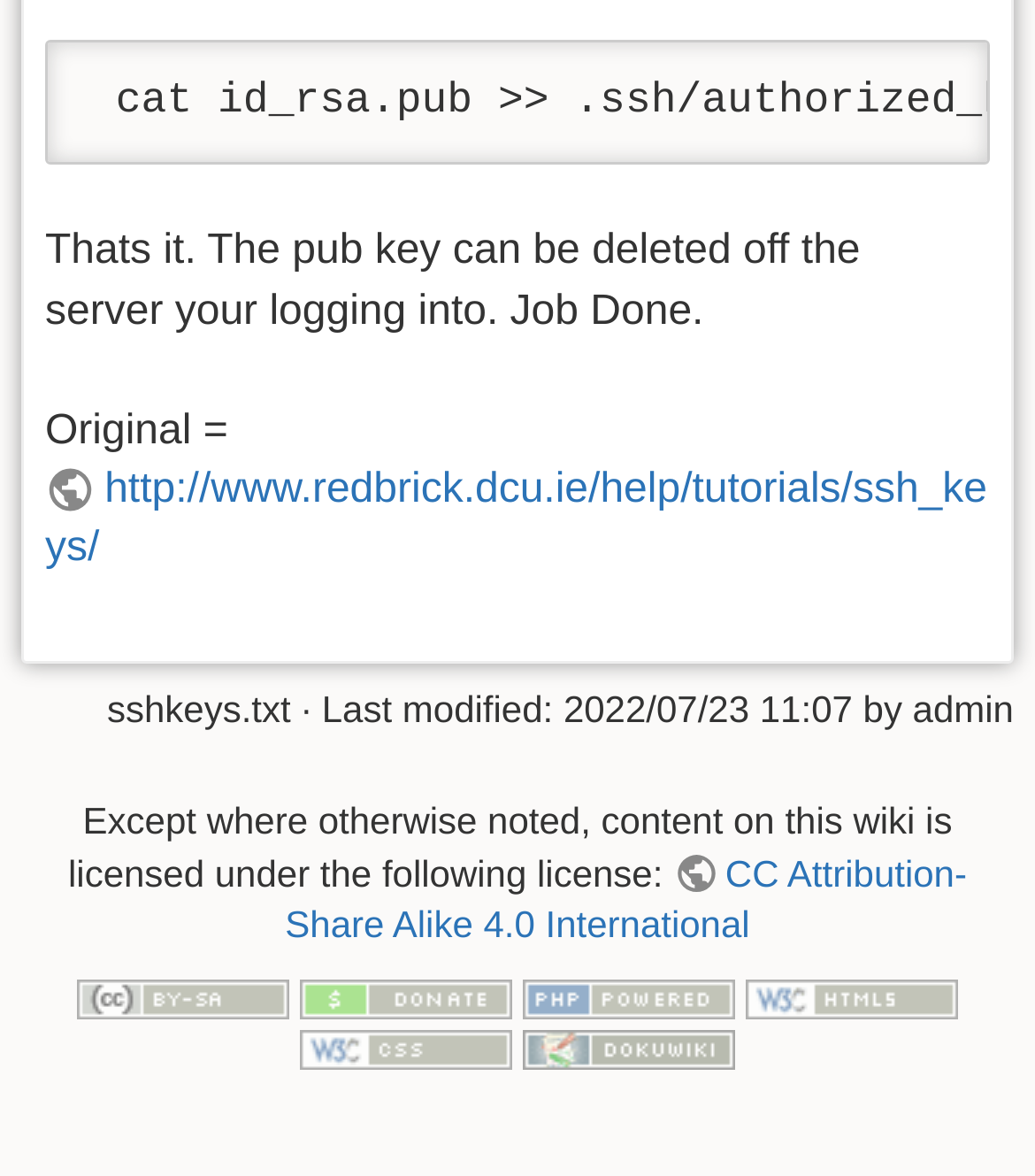What is the name of the file mentioned?
Provide an in-depth answer to the question, covering all aspects.

The text 'sshkeys.txt' is mentioned in the webpage, which suggests that it is the name of a file.